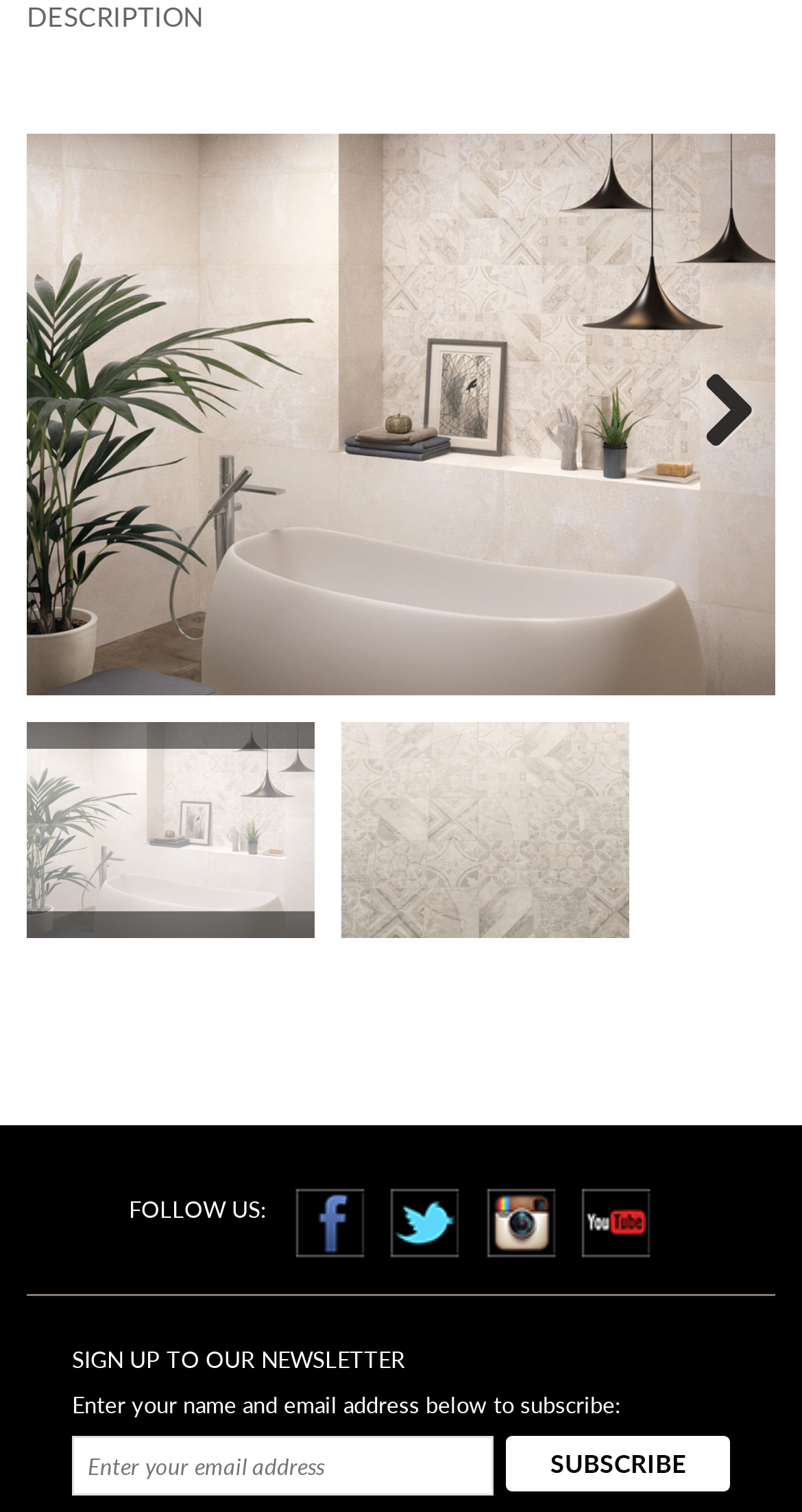Answer the following in one word or a short phrase: 
How many decors are available in the collection?

Three